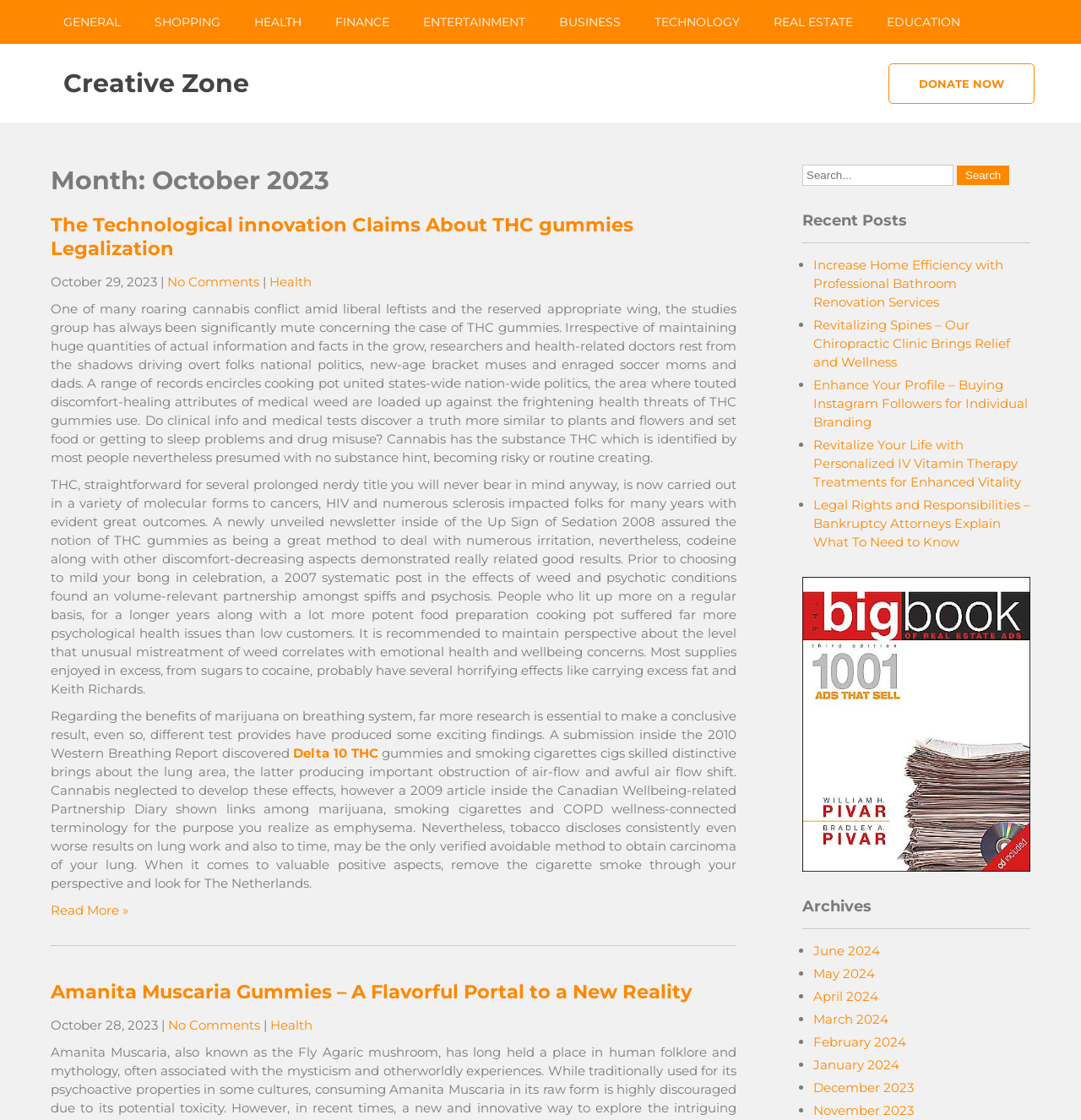Can you determine the bounding box coordinates of the area that needs to be clicked to fulfill the following instruction: "Search for something"?

[0.742, 0.147, 0.882, 0.166]